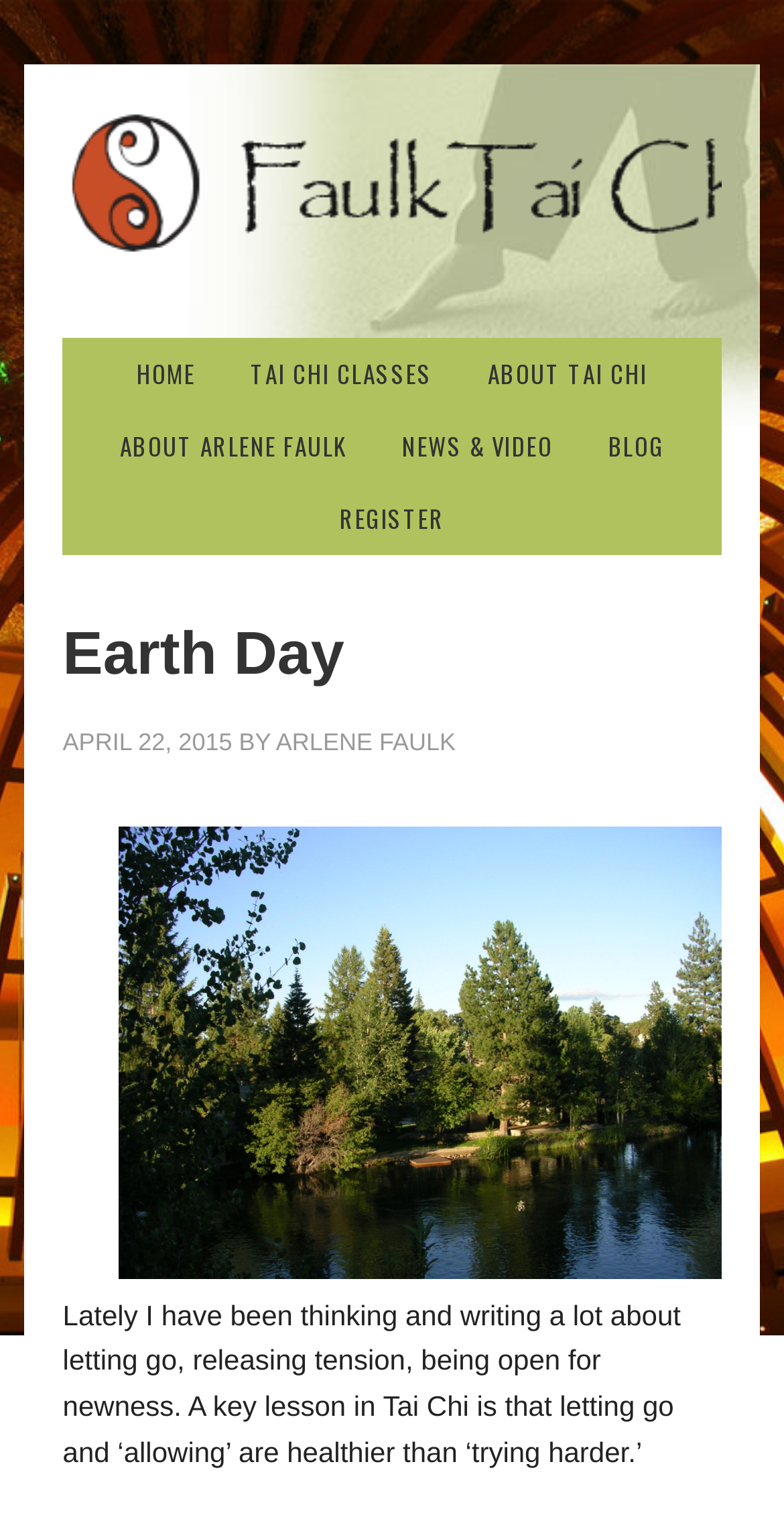Identify the bounding box coordinates for the UI element described as: "Faulk TaiChi".

[0.08, 0.069, 0.92, 0.175]